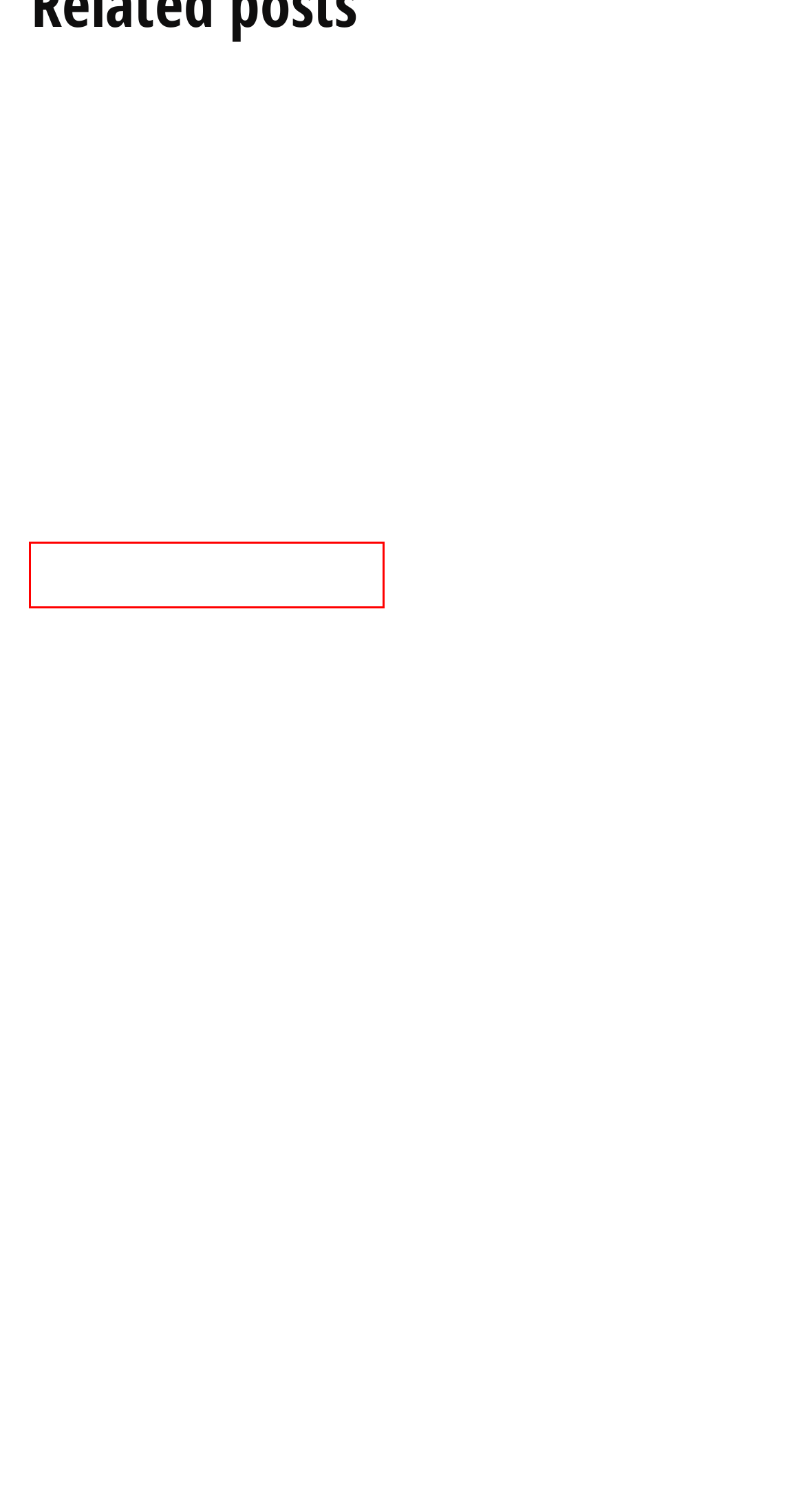A screenshot of a webpage is given, featuring a red bounding box around a UI element. Please choose the webpage description that best aligns with the new webpage after clicking the element in the bounding box. These are the descriptions:
A. Built Project – Live Projects
B. Feasibility Report – Live Projects
C. Strategic Planning – Live Projects
D. Sustainability Strategy – Live Projects
E. About Live Projects. – Live Projects
F. Goldthorpe Terraces – Live Projects
G. Toolkit – Live Projects
H. Website – Live Projects

F